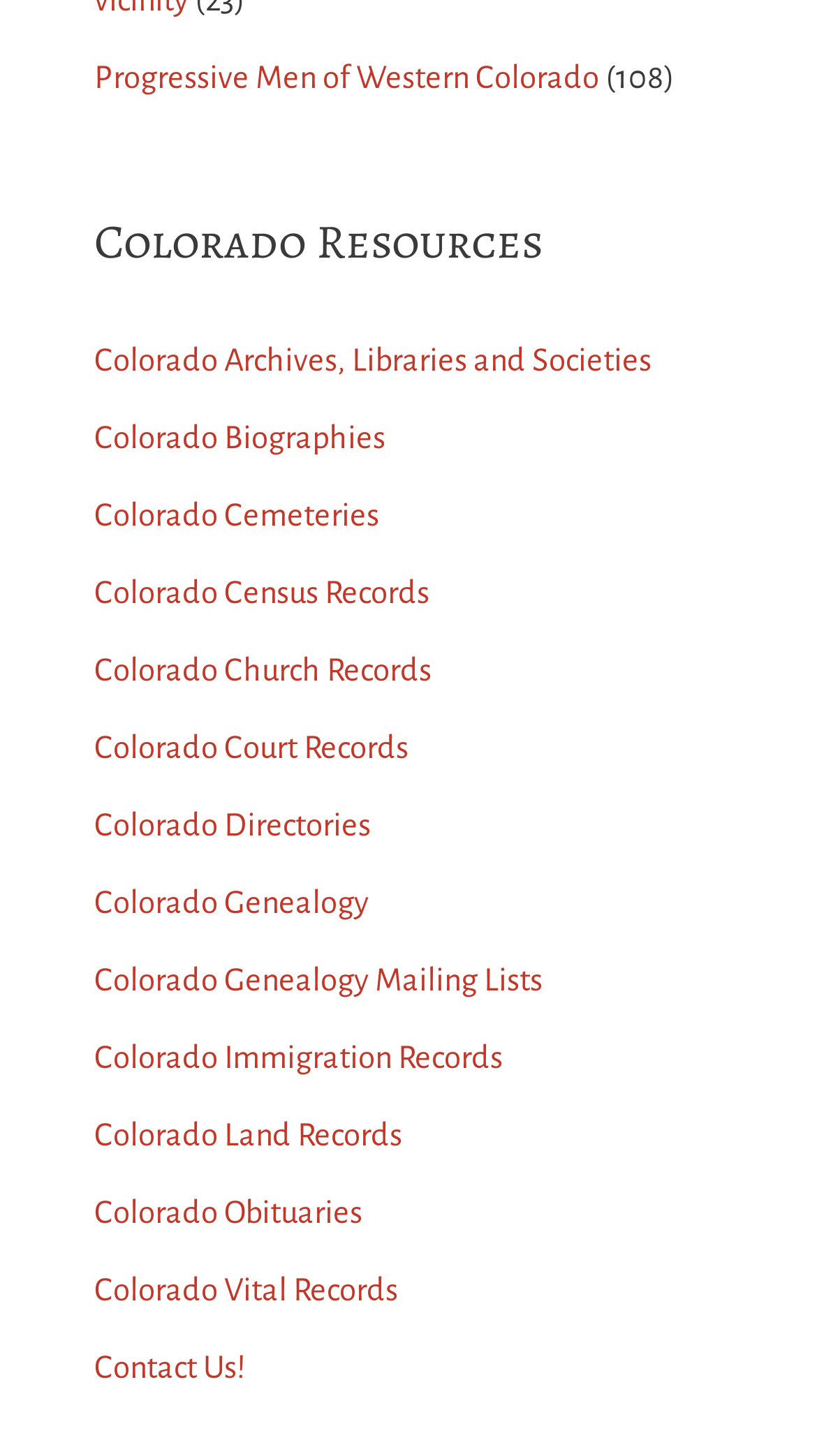Indicate the bounding box coordinates of the element that needs to be clicked to satisfy the following instruction: "Visit Colorado Cemeteries". The coordinates should be four float numbers between 0 and 1, i.e., [left, top, right, bottom].

[0.115, 0.343, 0.464, 0.366]